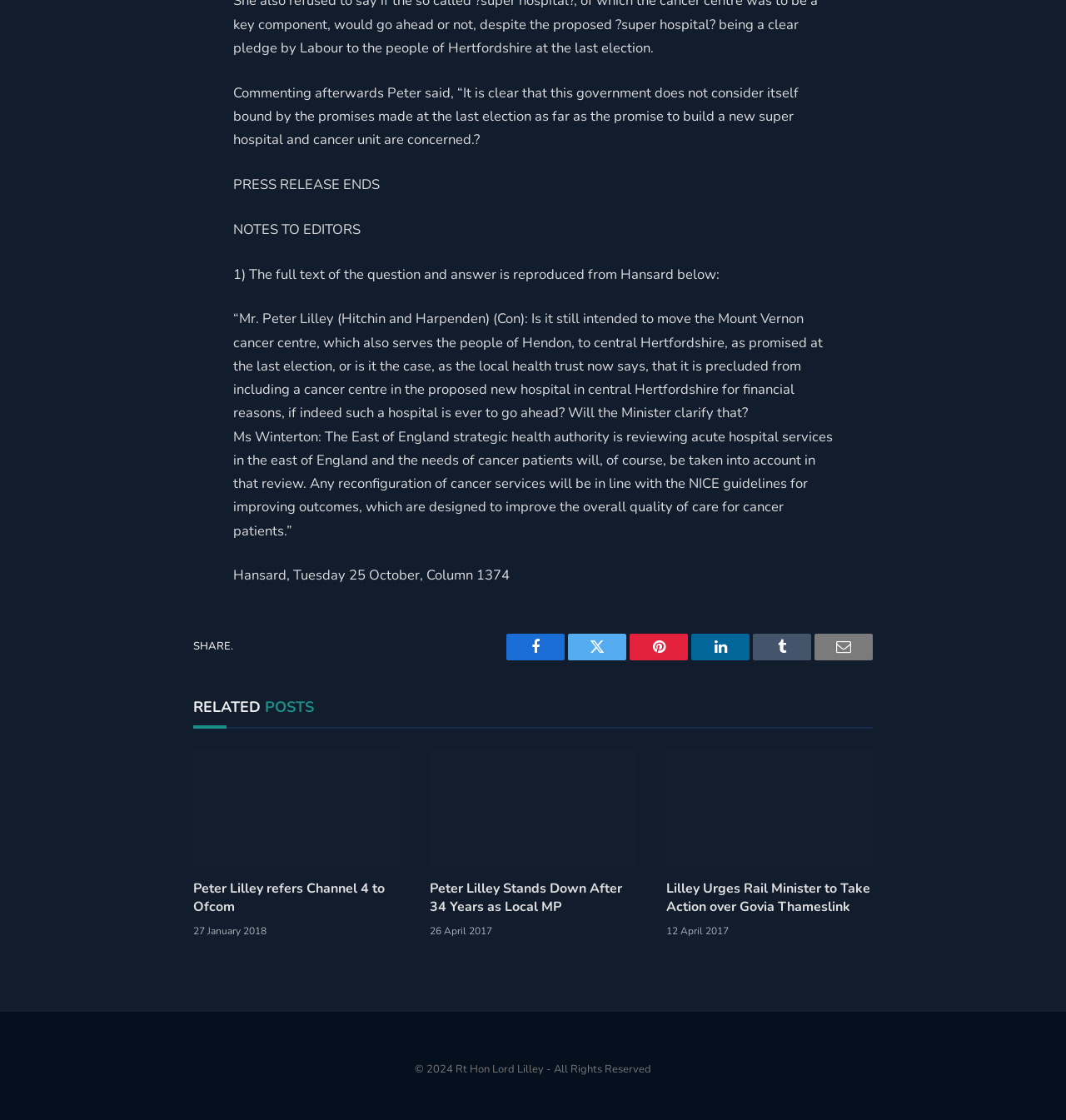Identify the bounding box coordinates for the element you need to click to achieve the following task: "Share via Email". Provide the bounding box coordinates as four float numbers between 0 and 1, in the form [left, top, right, bottom].

[0.764, 0.565, 0.819, 0.589]